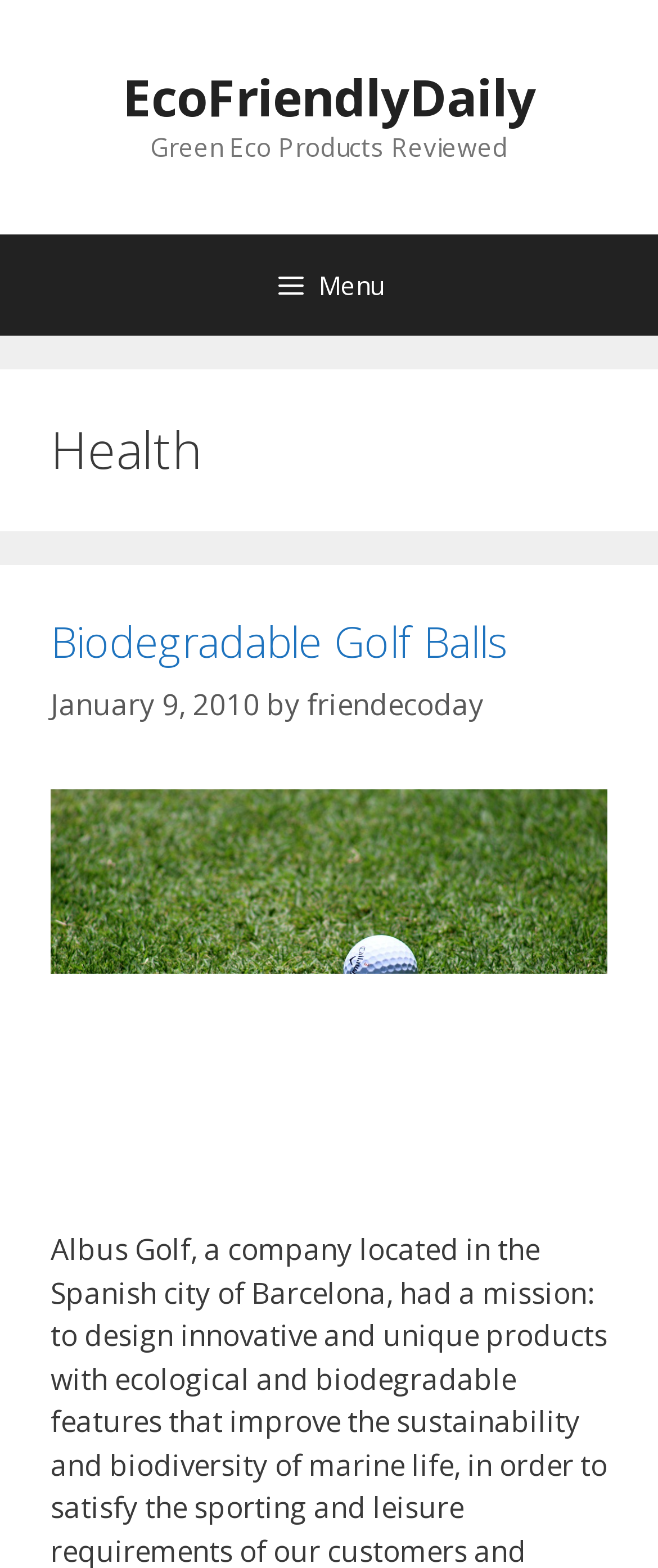Provide a thorough description of the webpage's content and layout.

The webpage is about Health, specifically focusing on eco-friendly products, as indicated by the title "Health – EcoFriendlyDaily". At the top of the page, there is a banner with a link to "EcoFriendlyDaily" and a static text "Green Eco Products Reviewed". 

Below the banner, there is a primary navigation menu, which can be expanded by clicking a button with a menu icon. 

The main content of the page is divided into sections, with a heading "Health" at the top. Underneath, there is a subheading "Biodegradable Golf Balls" with a link to the same topic. The article's metadata is displayed, including the date "January 9, 2010" and the author "friendecoday". 

To the right of the metadata, there is a link to "golf ball" and an image of a golf ball, which is likely related to the article's content. The image takes up a significant portion of the page, spanning from the middle to the bottom.